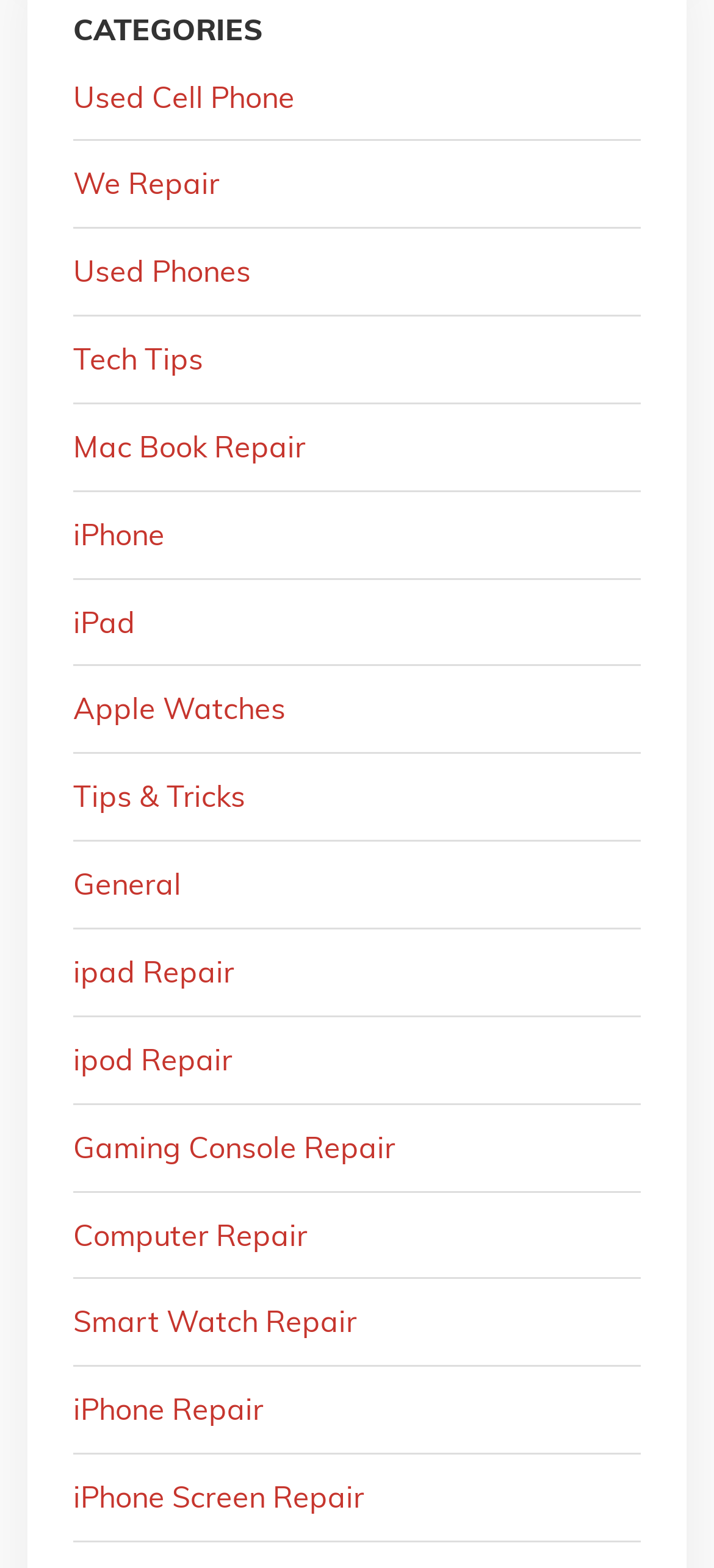Is there a category for laptop repair?
Provide a one-word or short-phrase answer based on the image.

Yes